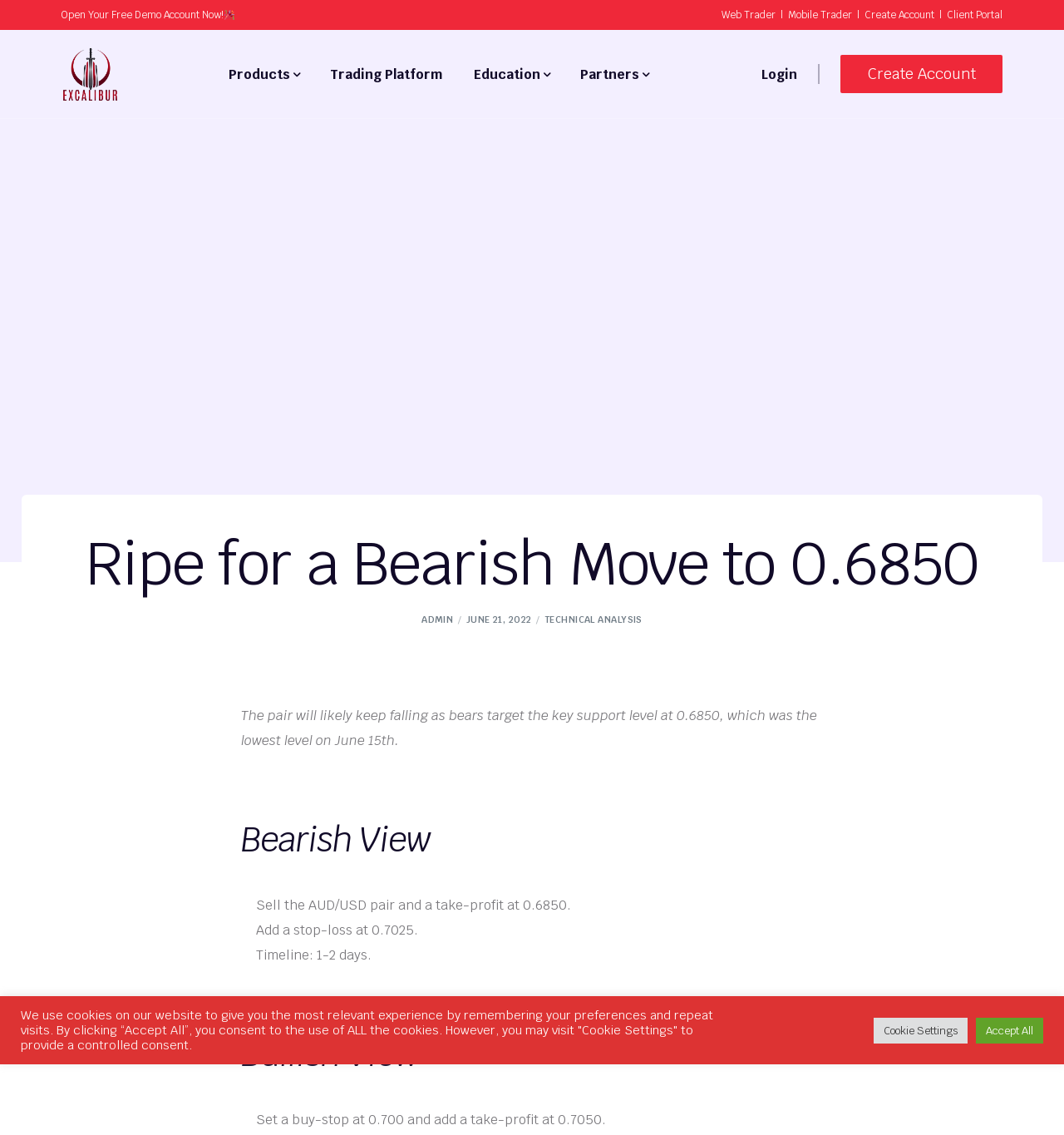What is the recommended action for the AUD/USD pair?
Please provide a detailed and comprehensive answer to the question.

I found the answer by looking at the 'Technical Analysis' section, which is located in the main content area of the webpage. The section contains a recommendation to 'Sell the AUD/USD pair and set a take-profit at 0.6850', which is stated in the static text element with ID 617.